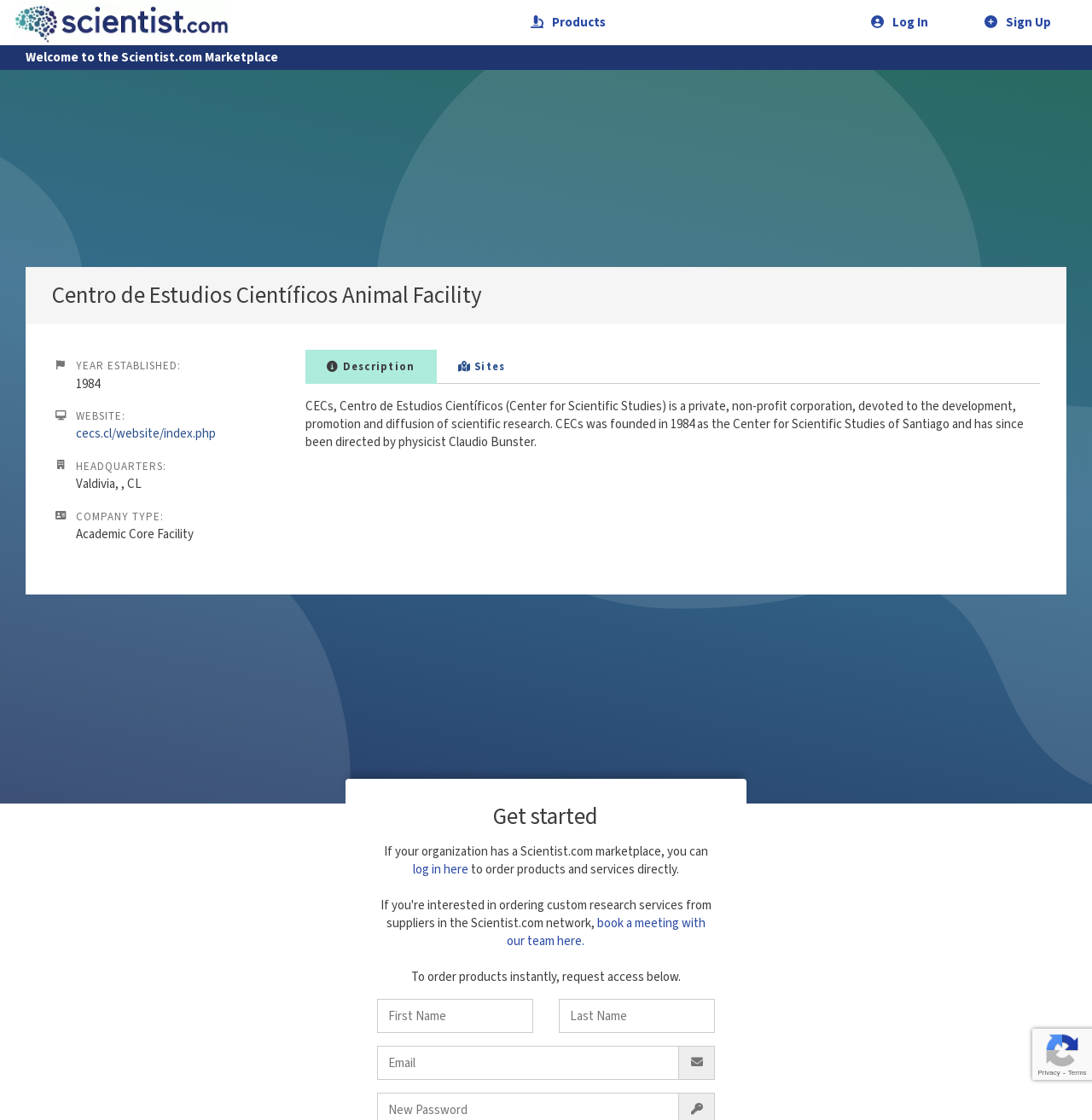Identify the bounding box of the HTML element described here: "parent_node: Last Name name="user[last_name]"". Provide the coordinates as four float numbers between 0 and 1: [left, top, right, bottom].

[0.512, 0.892, 0.655, 0.922]